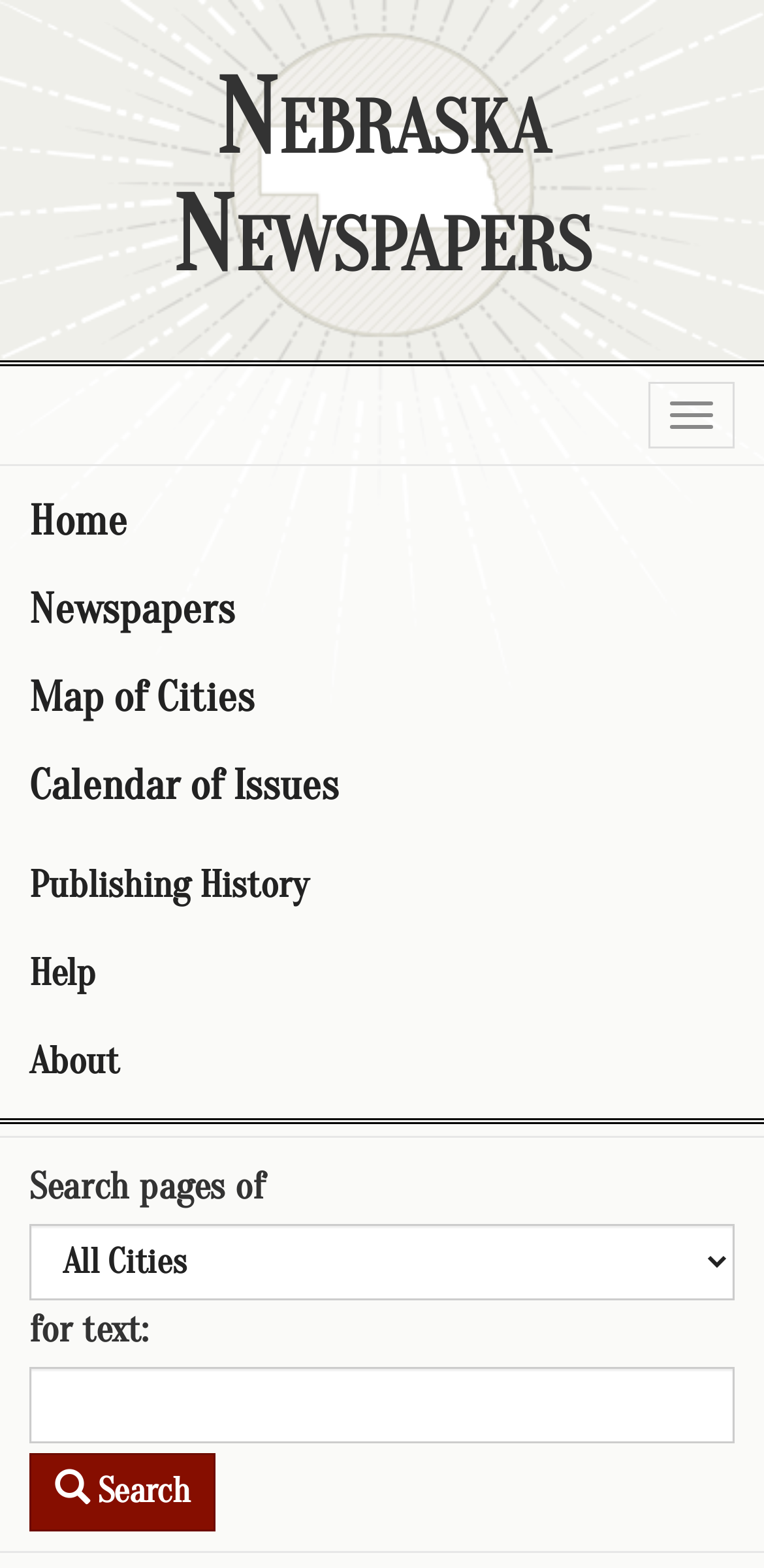Based on the image, please respond to the question with as much detail as possible:
What is the purpose of the search box?

The search box is located in the middle of the webpage and has a label 'Search pages of' followed by a combobox and a searchbox. This suggests that the purpose of the search box is to search pages of newspapers.